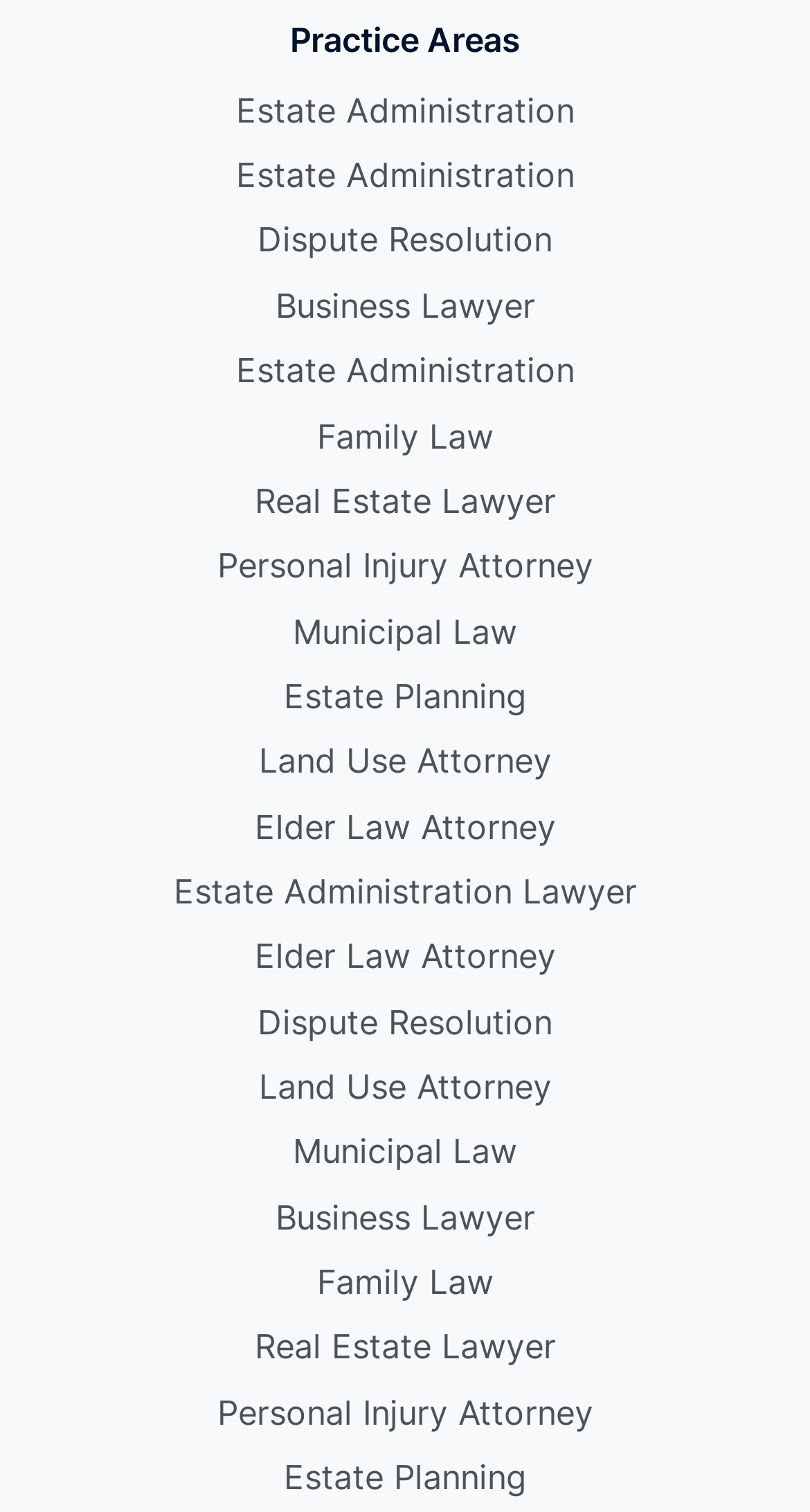Identify the bounding box coordinates necessary to click and complete the given instruction: "Explore Business Lawyer".

[0.34, 0.185, 0.66, 0.221]